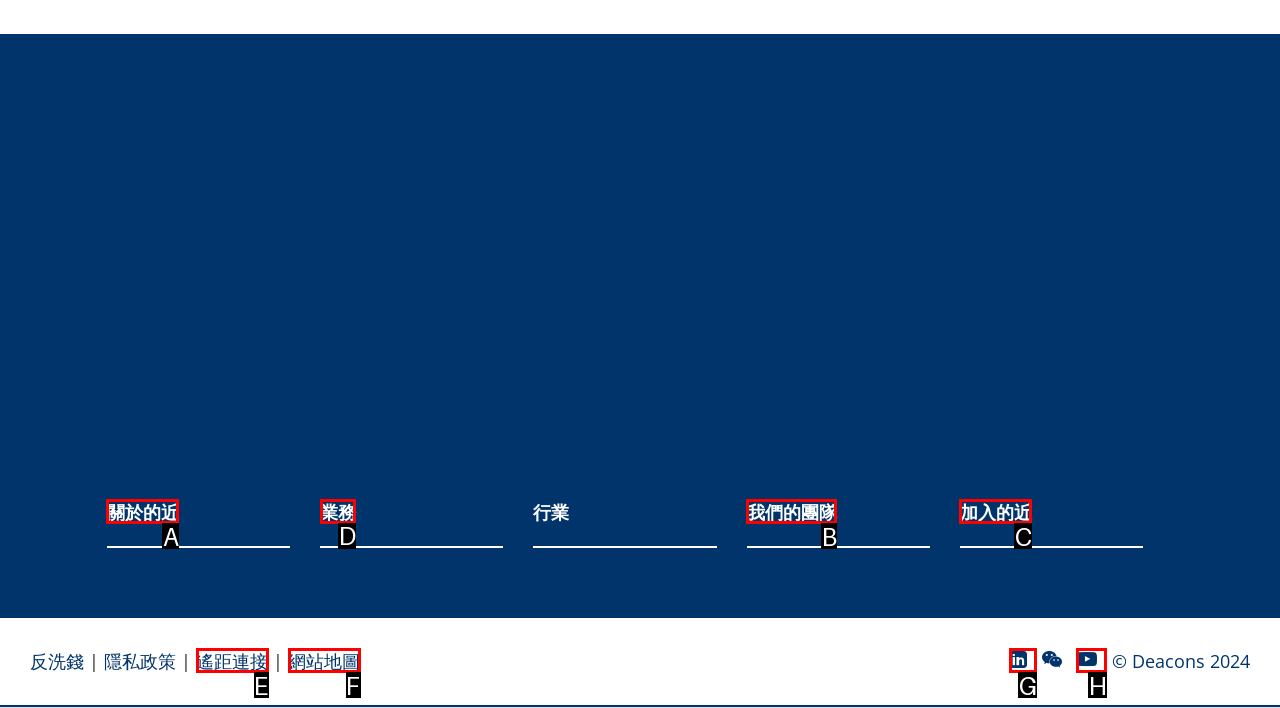Identify which HTML element should be clicked to fulfill this instruction: View 業務 Reply with the correct option's letter.

D